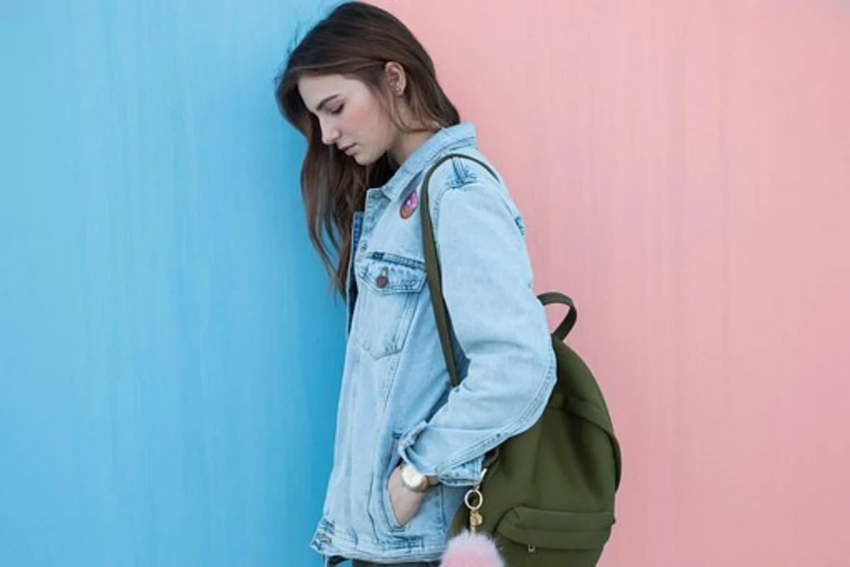What direction is the woman looking?
Please answer the question with as much detail and depth as you can.

The caption states that the woman has a 'contemplative expression as she looks downwards', which indicates that her gaze is directed downwards.